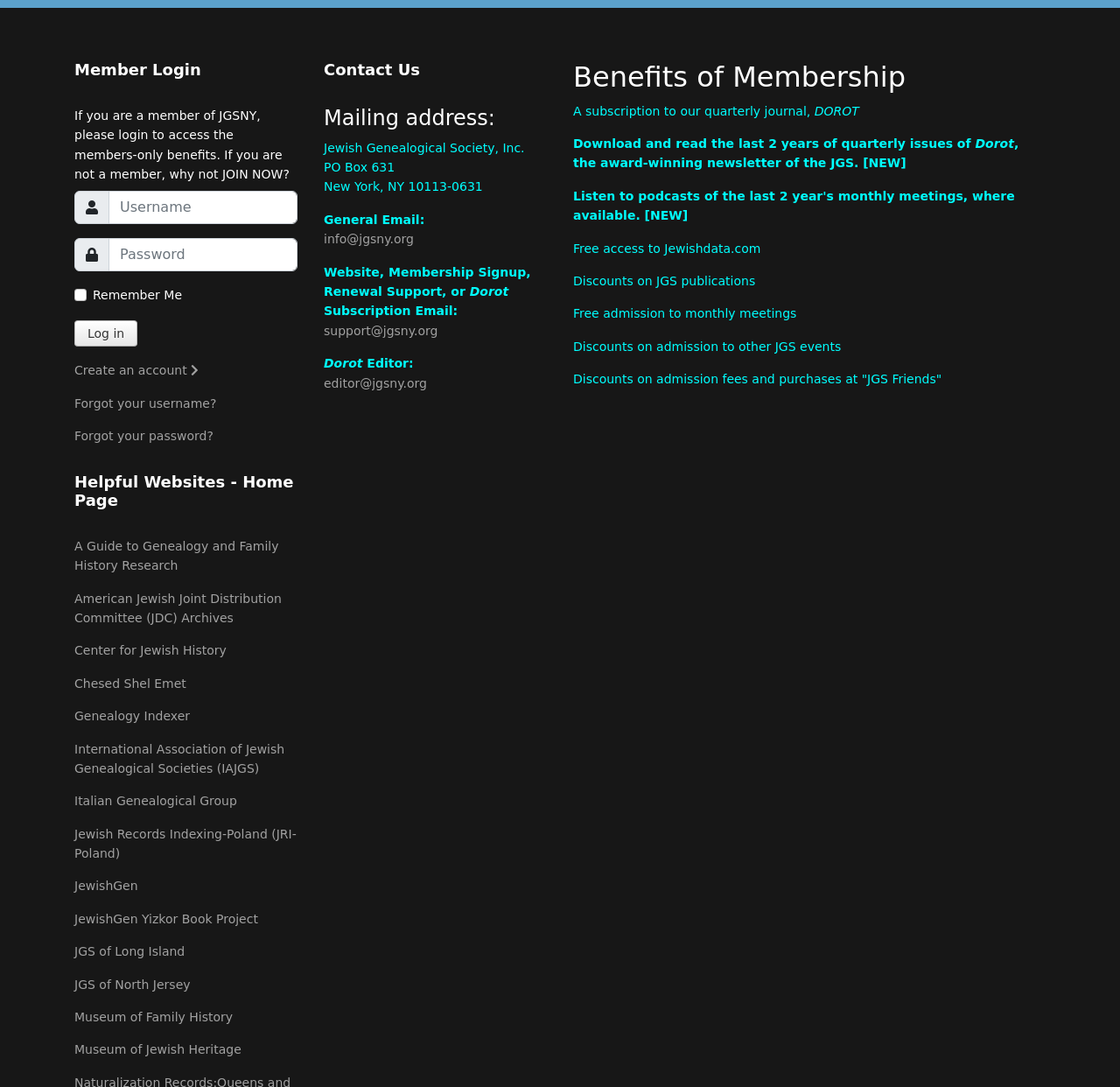Identify the bounding box coordinates of the region I need to click to complete this instruction: "Visit A Guide to Genealogy and Family History Research".

[0.066, 0.493, 0.266, 0.529]